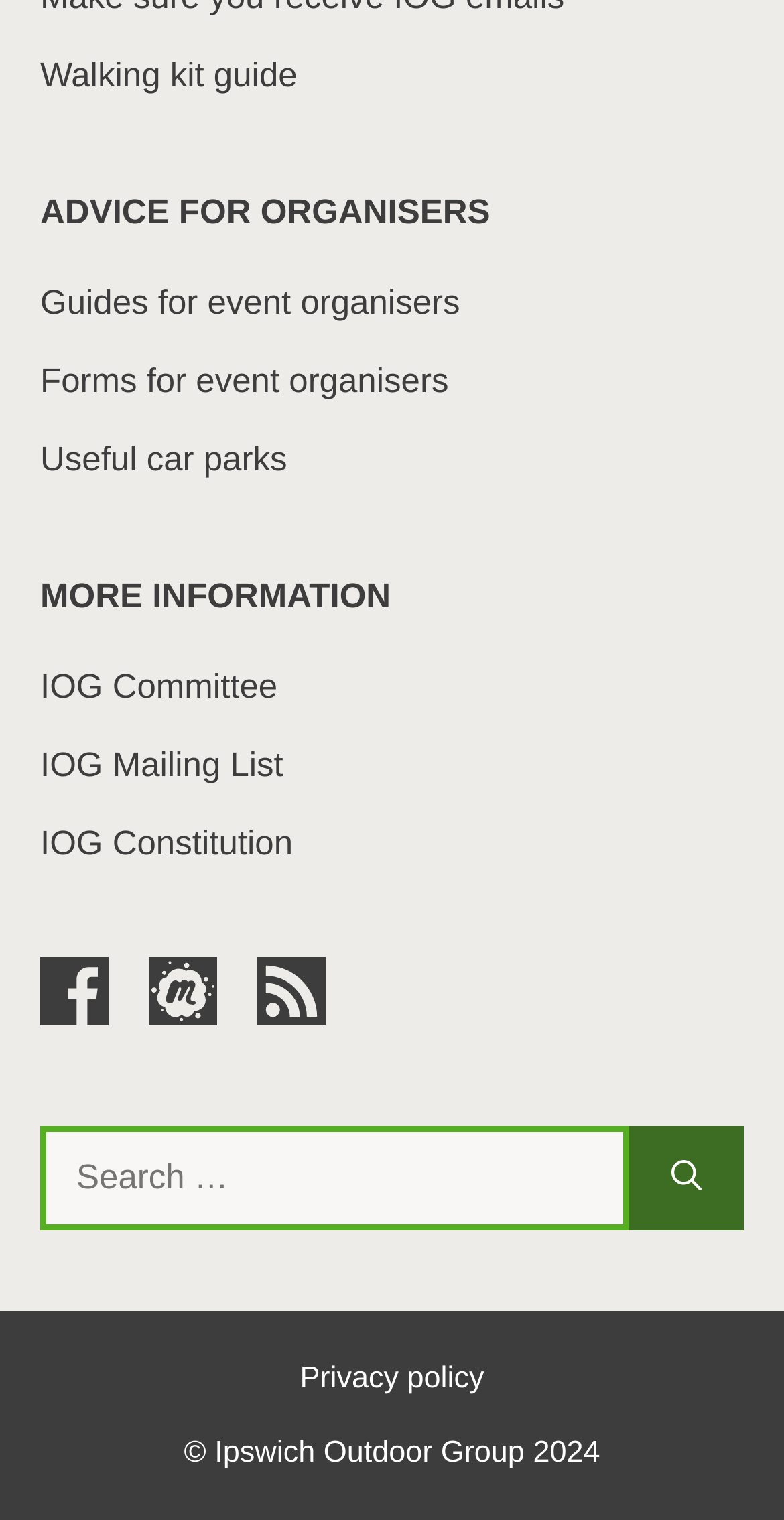Identify the bounding box coordinates for the UI element described as follows: "IOG Committee". Ensure the coordinates are four float numbers between 0 and 1, formatted as [left, top, right, bottom].

[0.051, 0.439, 0.354, 0.464]